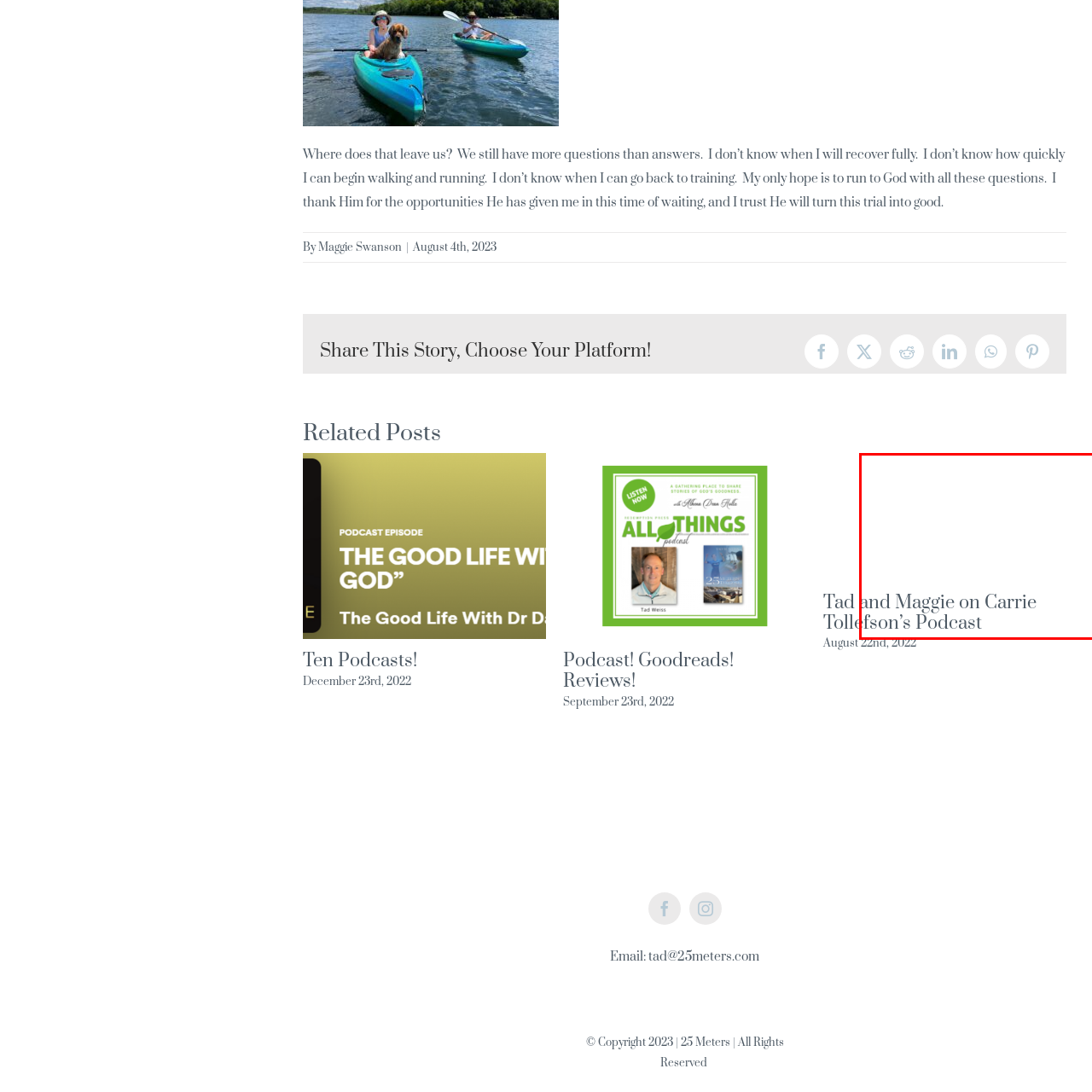Elaborate on all the details and elements present in the red-outlined area of the image.

The image features the title "Tad and Maggie on Carrie Tollefson’s Podcast," highlighting a special episode in which Tad and Maggie, presumably runners or sports figures, discuss their experiences. This podcast episode is dated August 22, 2022, which may provide context to the listeners about the timeline of their journey. The elegant typography indicates a professional presentation, likely aimed at engaging an audience interested in athletics, motivation, and personal stories.